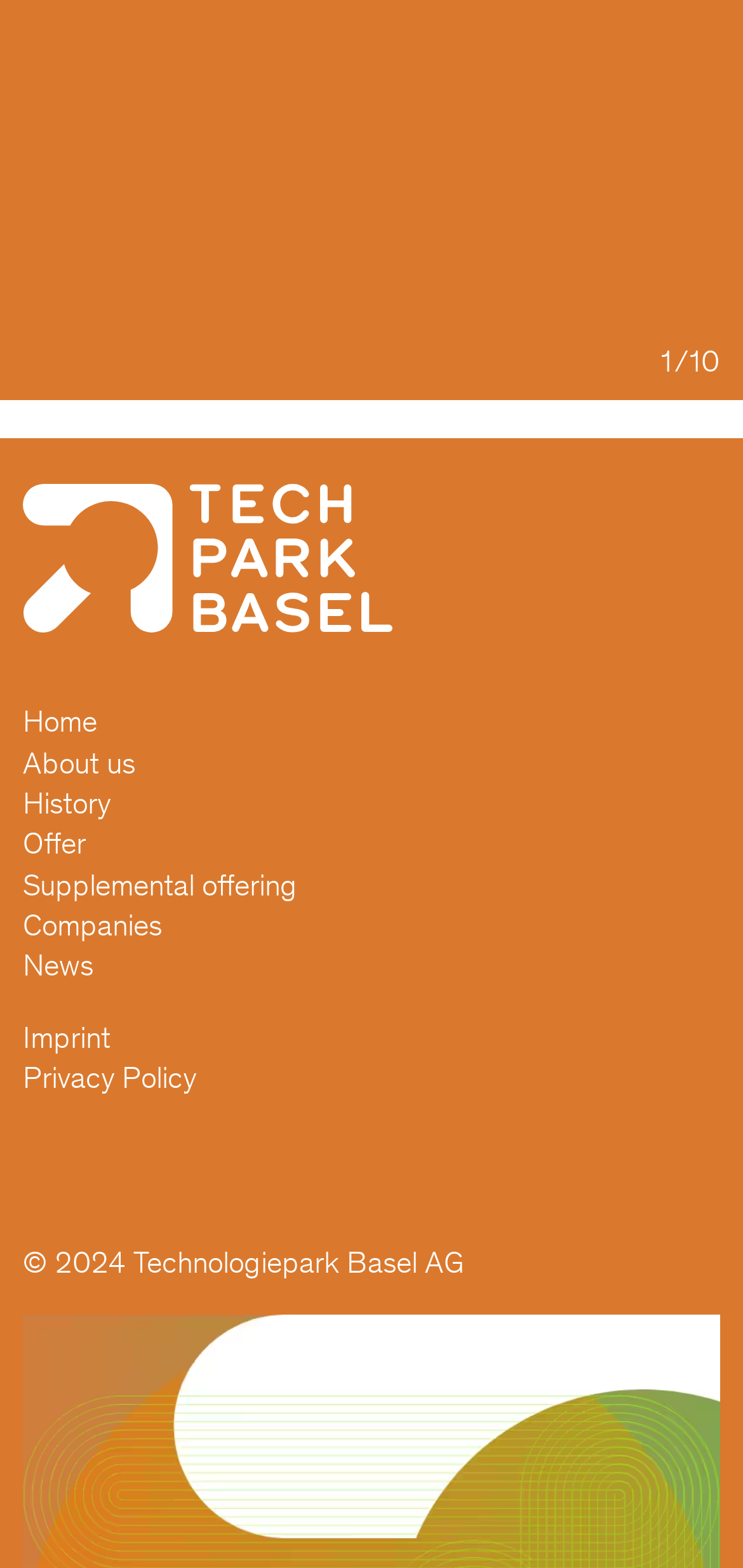How many links are in the main menu?
Examine the image and give a concise answer in one word or a short phrase.

8